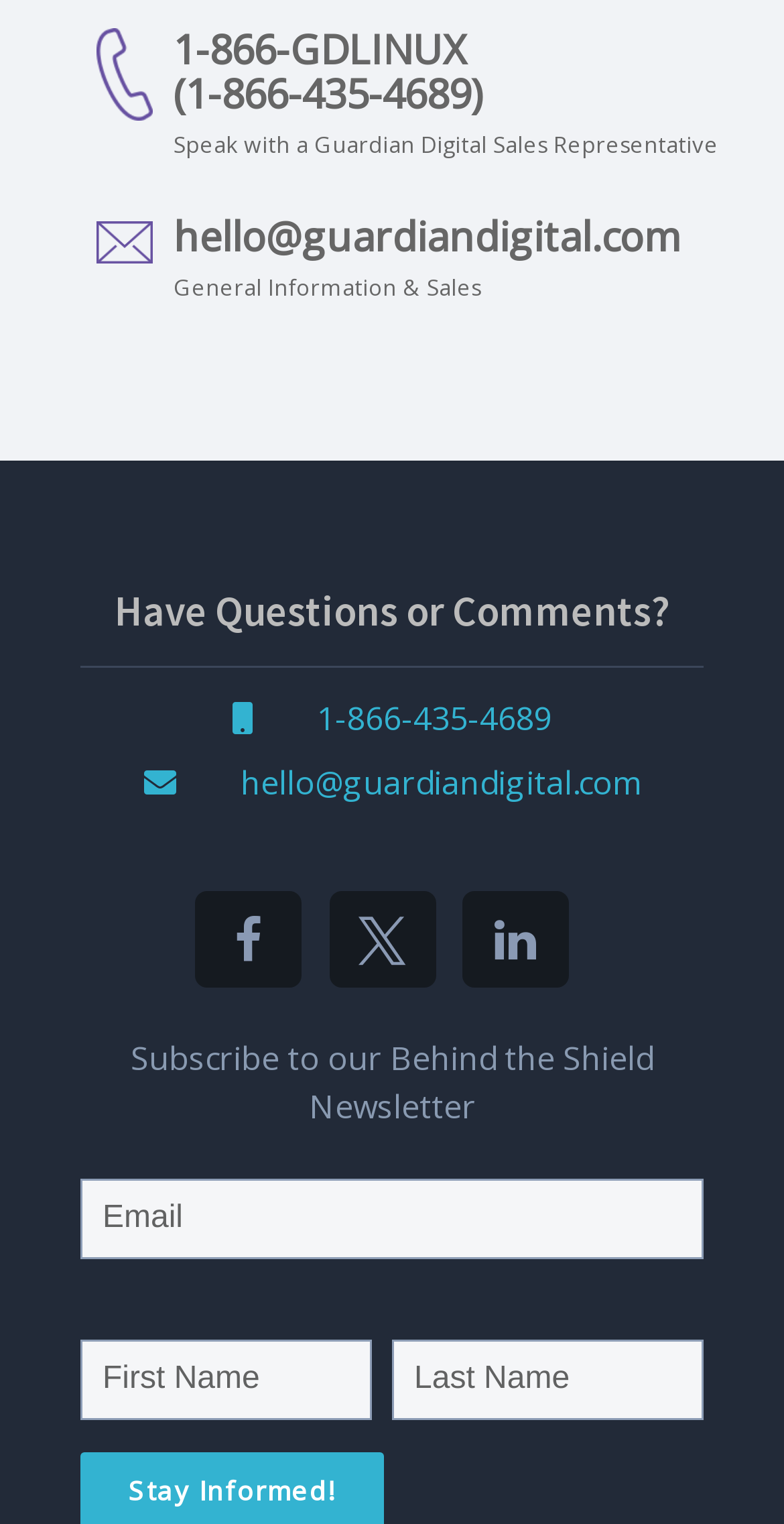Please answer the following question using a single word or phrase: 
How many text boxes are there to subscribe to the Behind the Shield Newsletter?

3